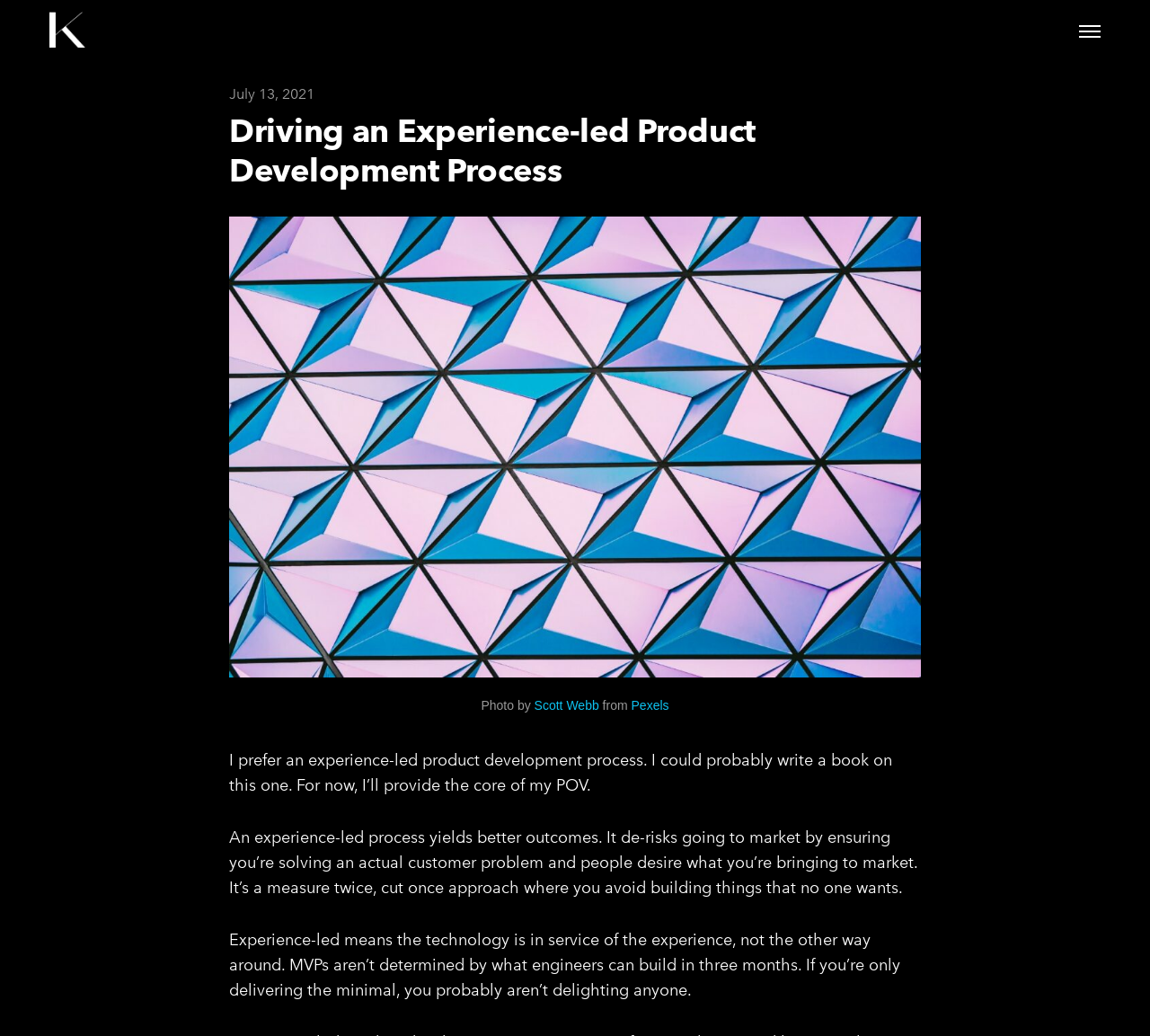Locate the bounding box for the described UI element: "July 13, 2021". Ensure the coordinates are four float numbers between 0 and 1, formatted as [left, top, right, bottom].

[0.199, 0.082, 0.273, 0.099]